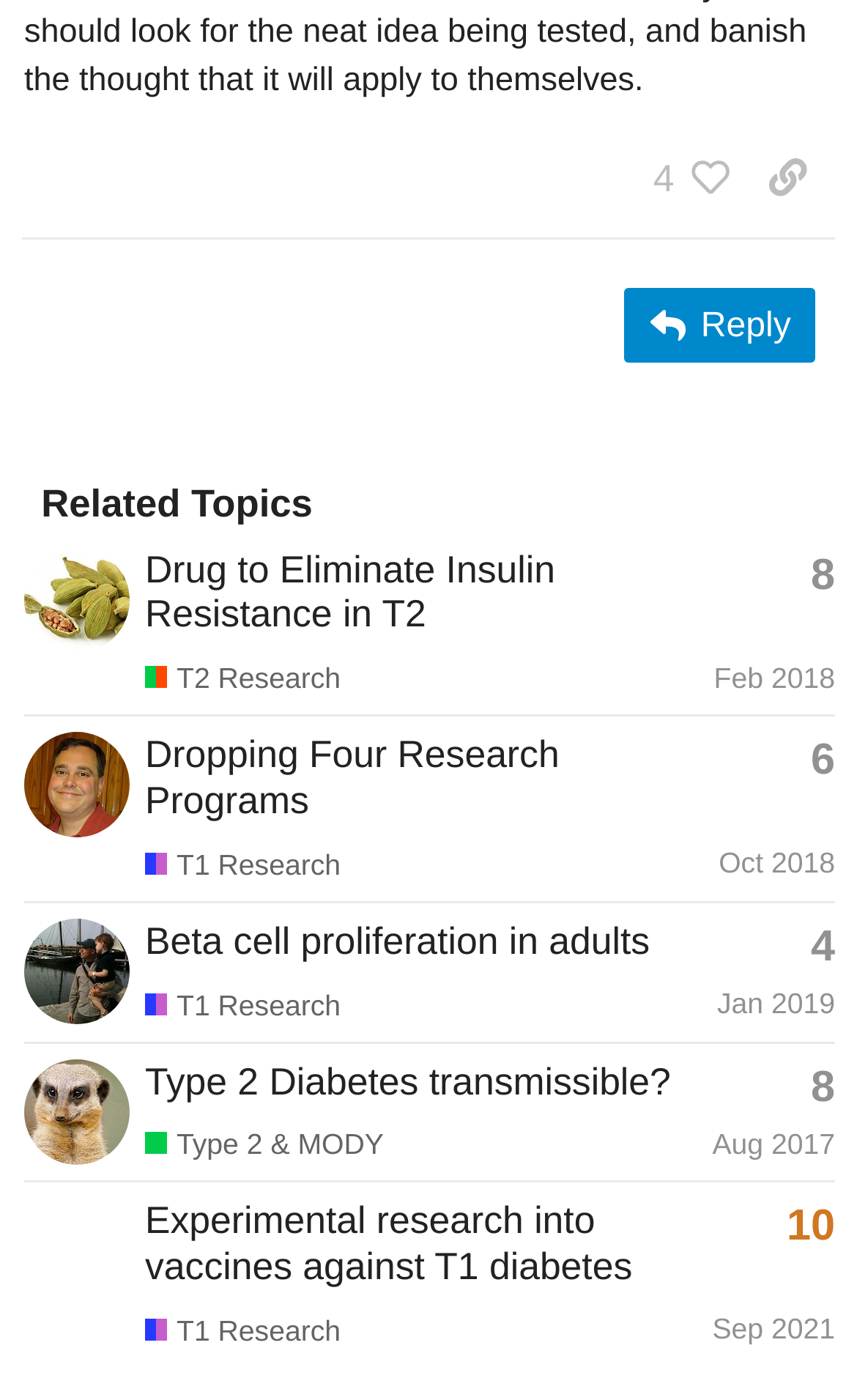Provide the bounding box coordinates of the HTML element this sentence describes: "Dropping Four Research Programs". The bounding box coordinates consist of four float numbers between 0 and 1, i.e., [left, top, right, bottom].

[0.169, 0.523, 0.653, 0.587]